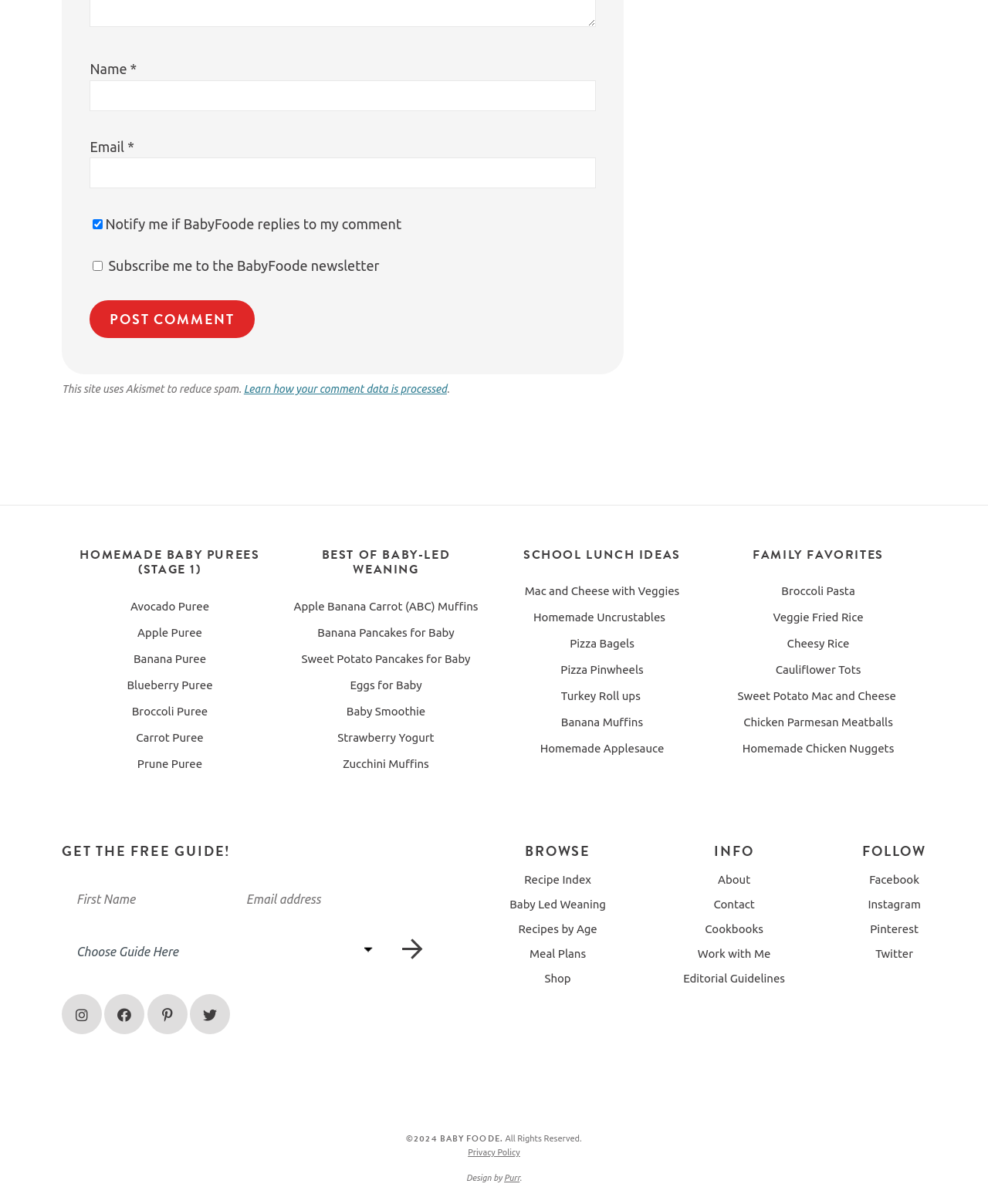Specify the bounding box coordinates of the region I need to click to perform the following instruction: "Learn how your comment data is processed". The coordinates must be four float numbers in the range of 0 to 1, i.e., [left, top, right, bottom].

[0.247, 0.318, 0.452, 0.328]